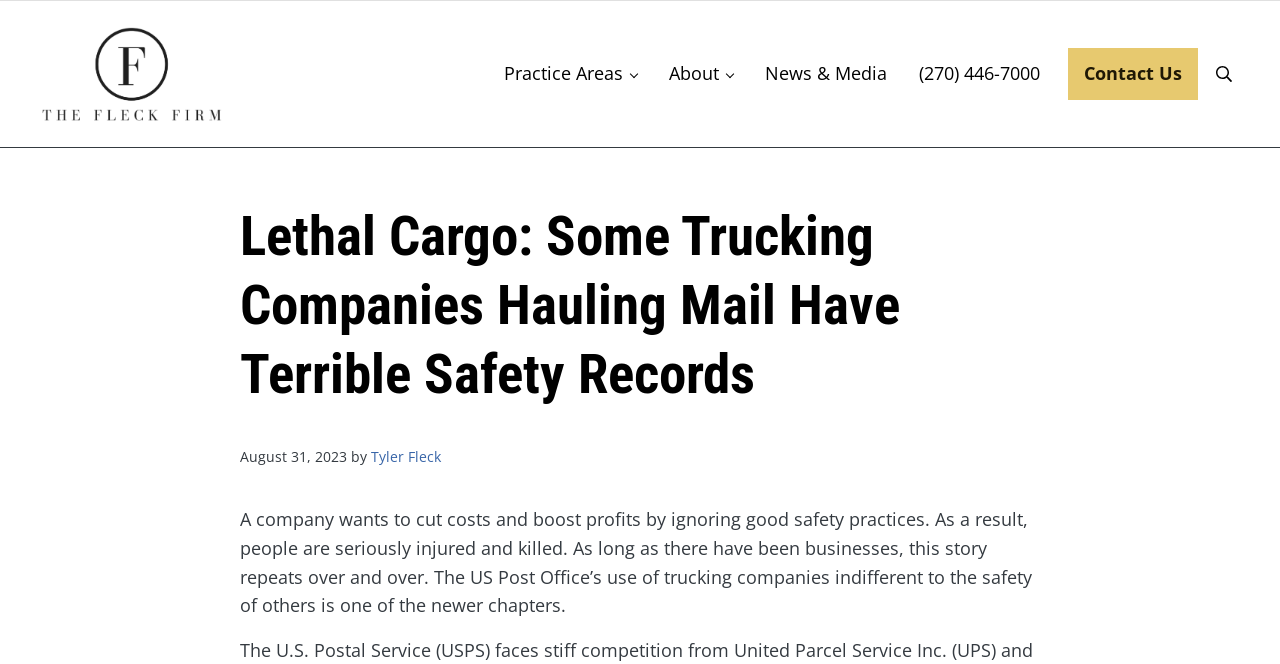Indicate the bounding box coordinates of the element that must be clicked to execute the instruction: "Click the 'Tyler Fleck' link". The coordinates should be given as four float numbers between 0 and 1, i.e., [left, top, right, bottom].

[0.29, 0.673, 0.345, 0.702]